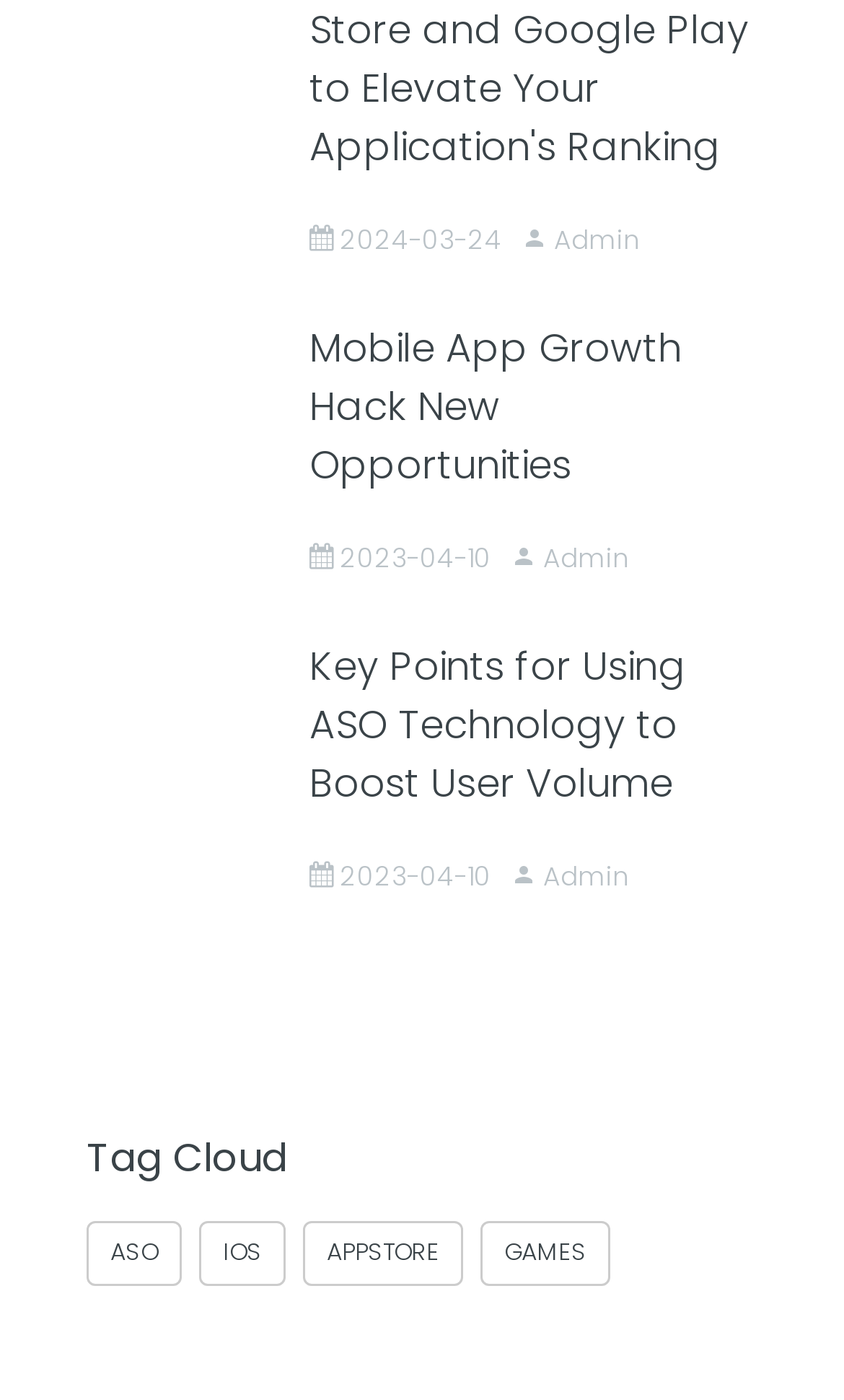What is the relationship between 'ASO' and 'APPSTORE'?
Please answer the question as detailed as possible based on the image.

Both 'ASO' and 'APPSTORE' are part of the 'Tag Cloud' section, which suggests that they are related topics or keywords. ASO stands for App Store Optimization, which is a technique used to improve the visibility of mobile apps in app stores like APPSTORE.